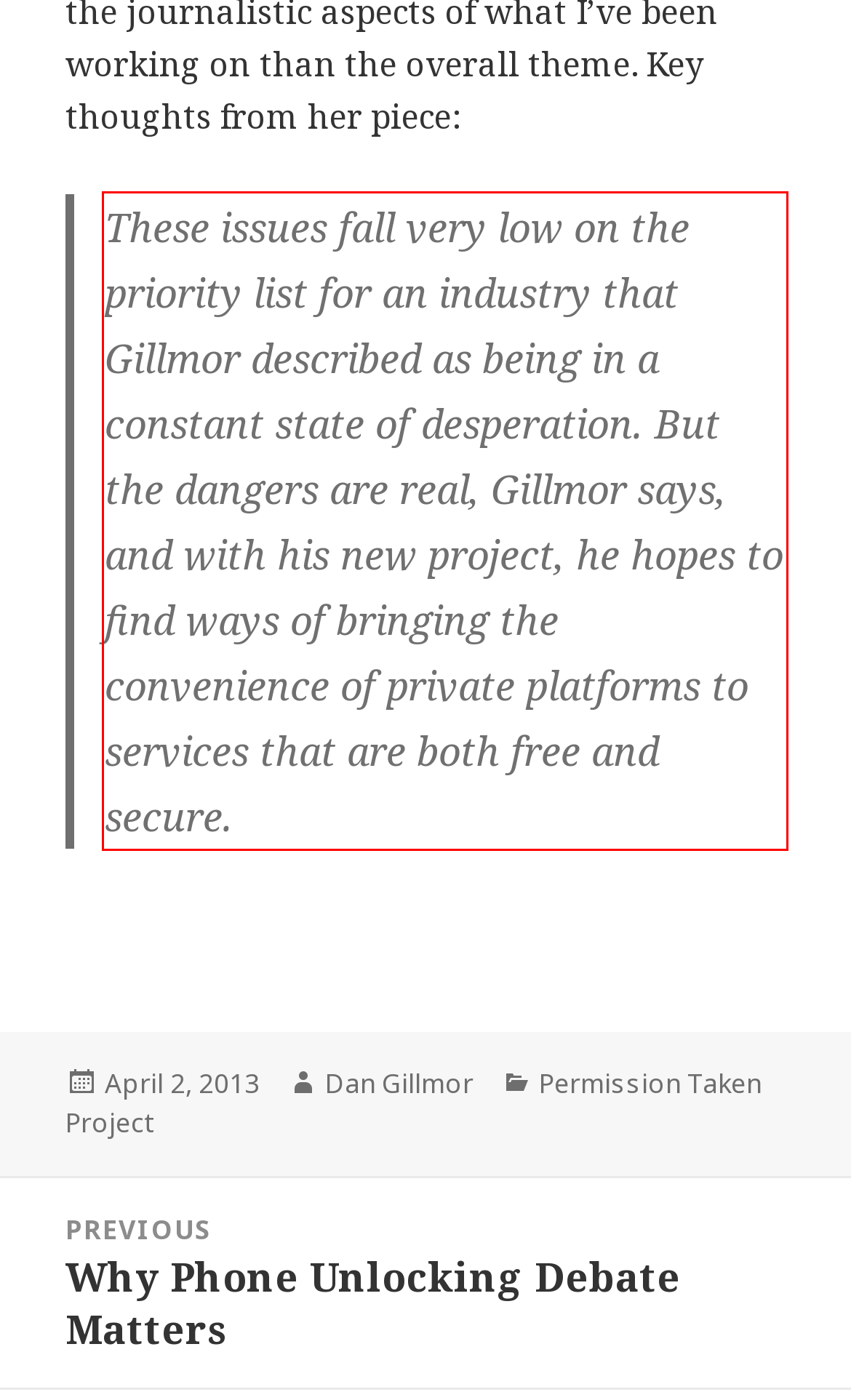View the screenshot of the webpage and identify the UI element surrounded by a red bounding box. Extract the text contained within this red bounding box.

These issues fall very low on the priority list for an industry that Gillmor described as being in a constant state of desperation. But the dangers are real, Gillmor says, and with his new project, he hopes to find ways of bringing the convenience of private platforms to services that are both free and secure.